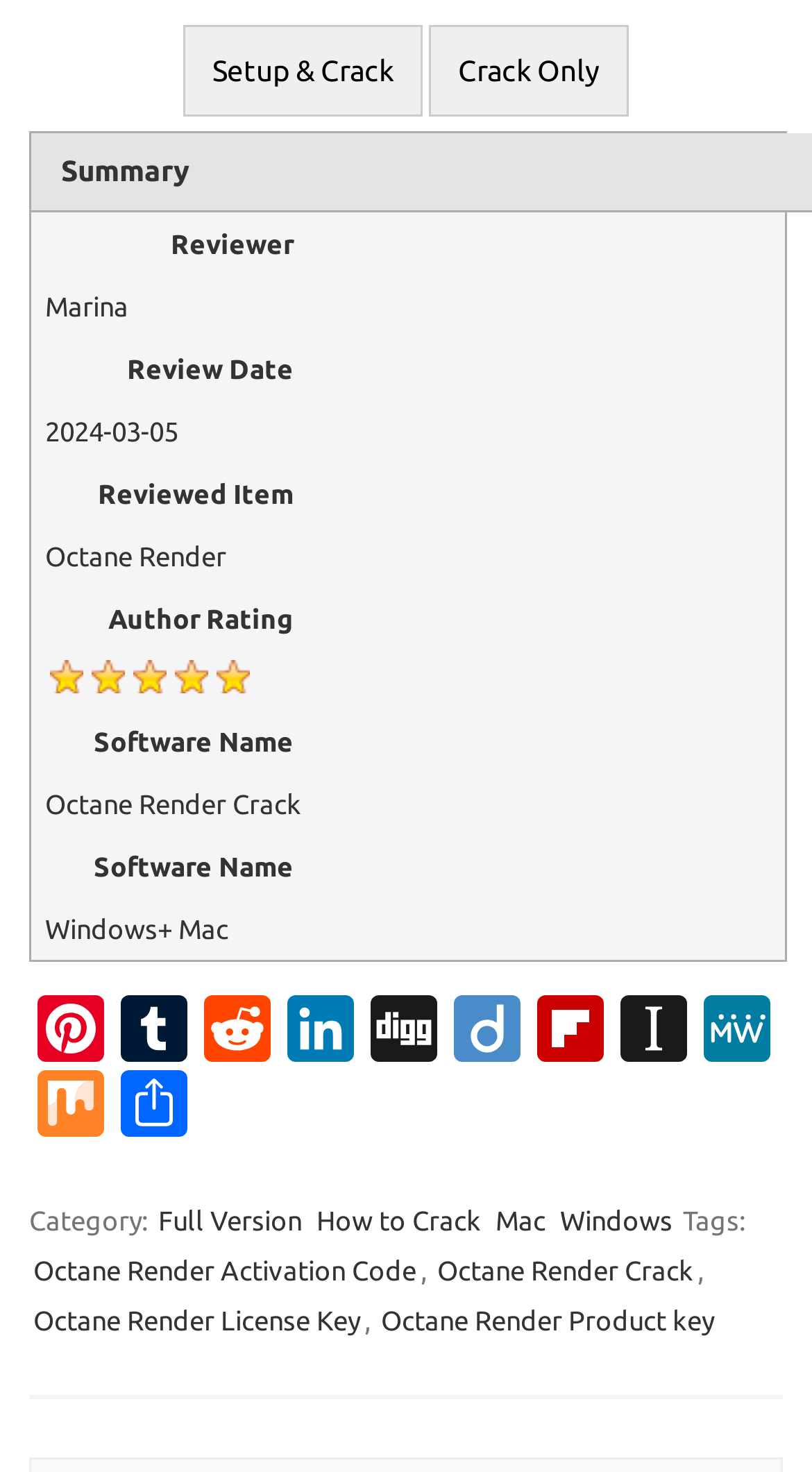Identify the bounding box coordinates of the section to be clicked to complete the task described by the following instruction: "Share on LinkedIn". The coordinates should be four float numbers between 0 and 1, formatted as [left, top, right, bottom].

[0.344, 0.676, 0.446, 0.727]